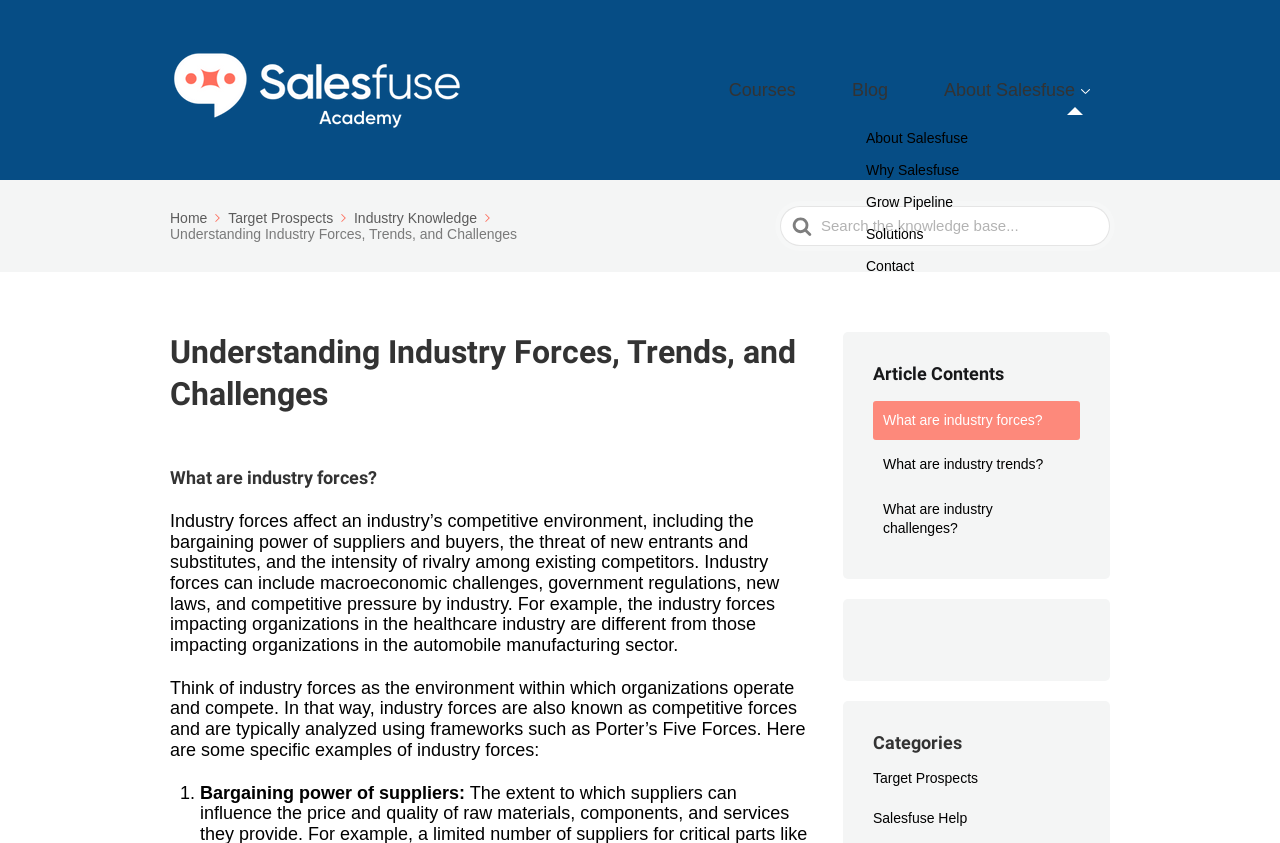What is the purpose of industry forces?
Please give a detailed answer to the question using the information shown in the image.

I found the answer by reading the text under the heading 'What are industry forces?'. It says 'Industry forces affect an industry’s competitive environment, including the bargaining power of suppliers and buyers, the threat of new entrants and substitutes, and the intensity of rivalry among existing competitors.' So, the purpose of industry forces is to affect an industry's competitive environment.